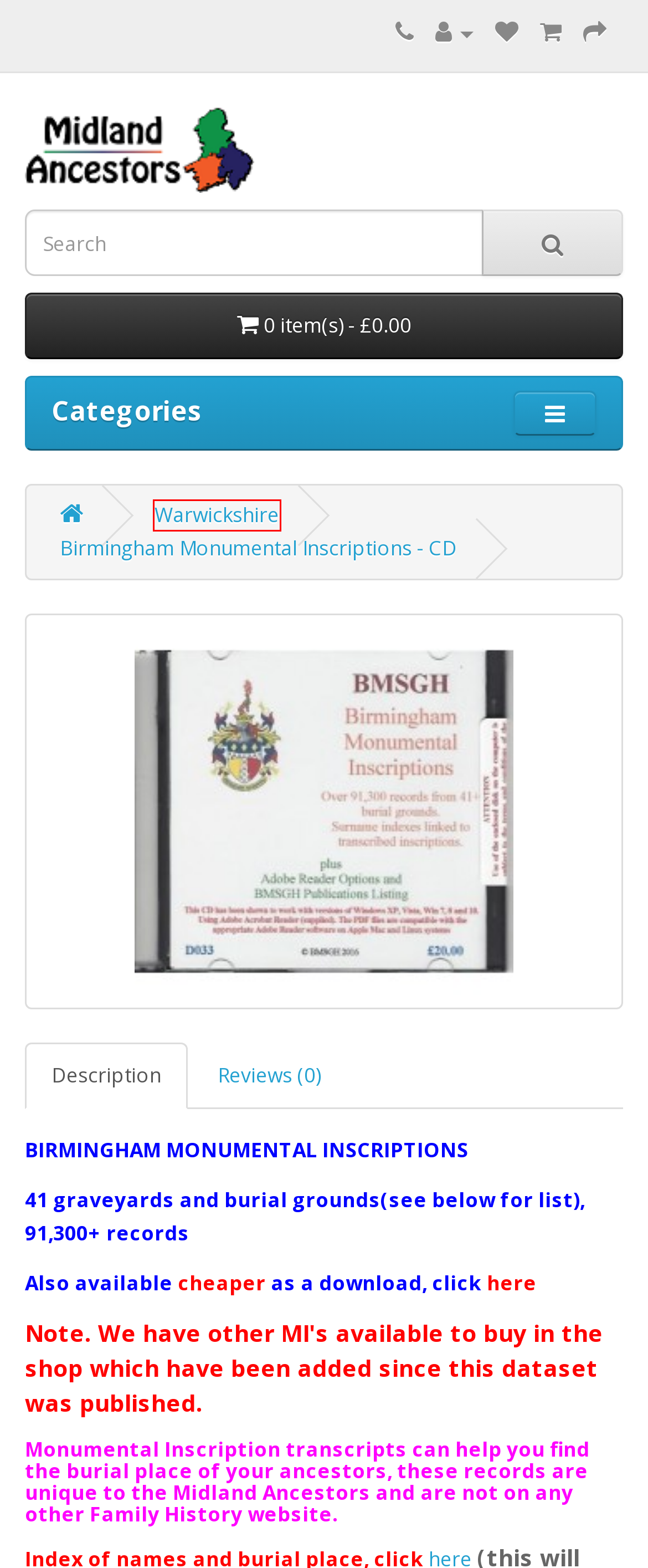With the provided webpage screenshot containing a red bounding box around a UI element, determine which description best matches the new webpage that appears after clicking the selected element. The choices are:
A. Site Map
B. Cookie policy
C. Midland Ancestors Shop
D. Shopping Cart
E. Warwickshire
F. Purchase a Gift Certificate
G. Payment by Debit or Credit card
H. Account Login

E